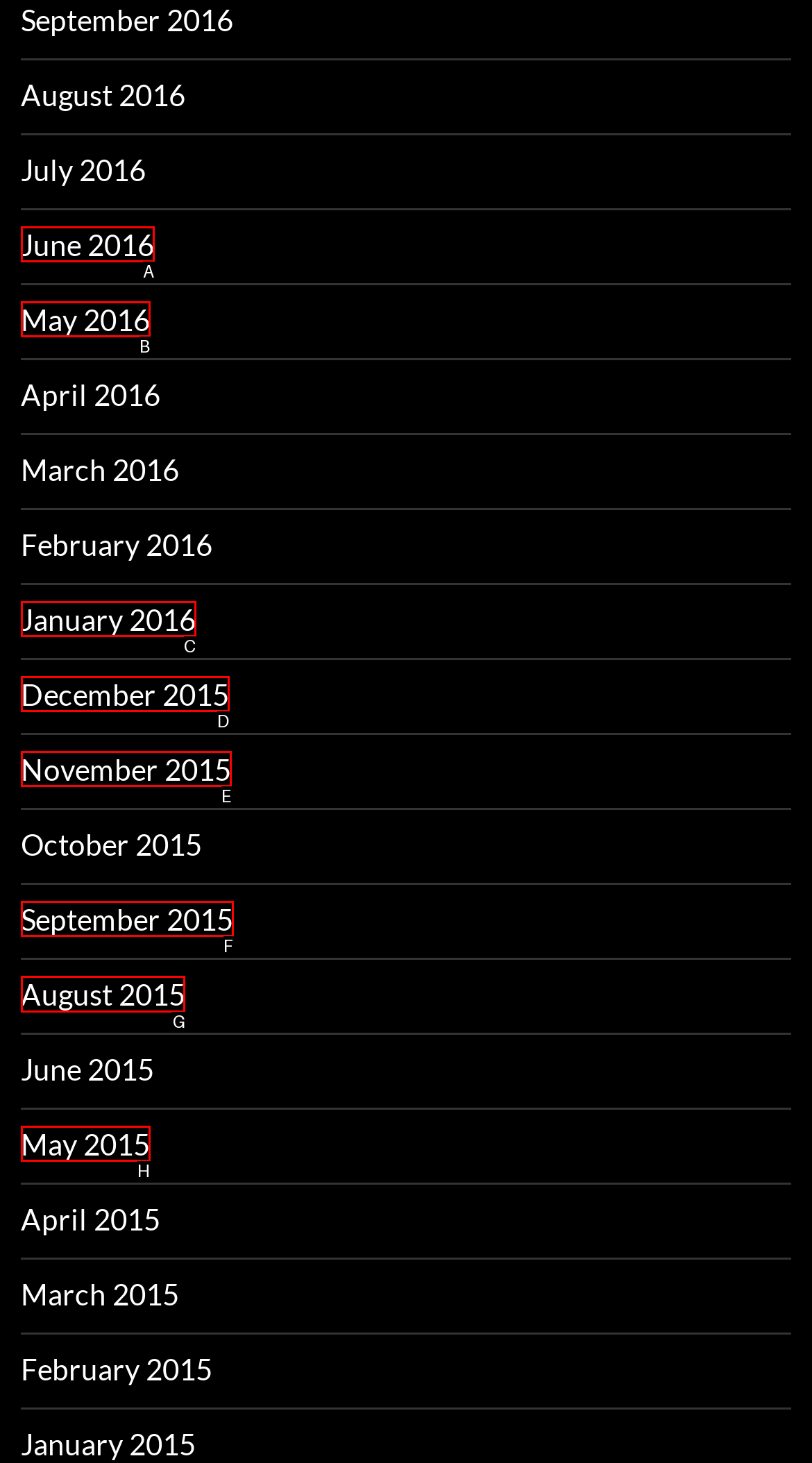Select the HTML element that needs to be clicked to perform the task: view August 2015. Reply with the letter of the chosen option.

G